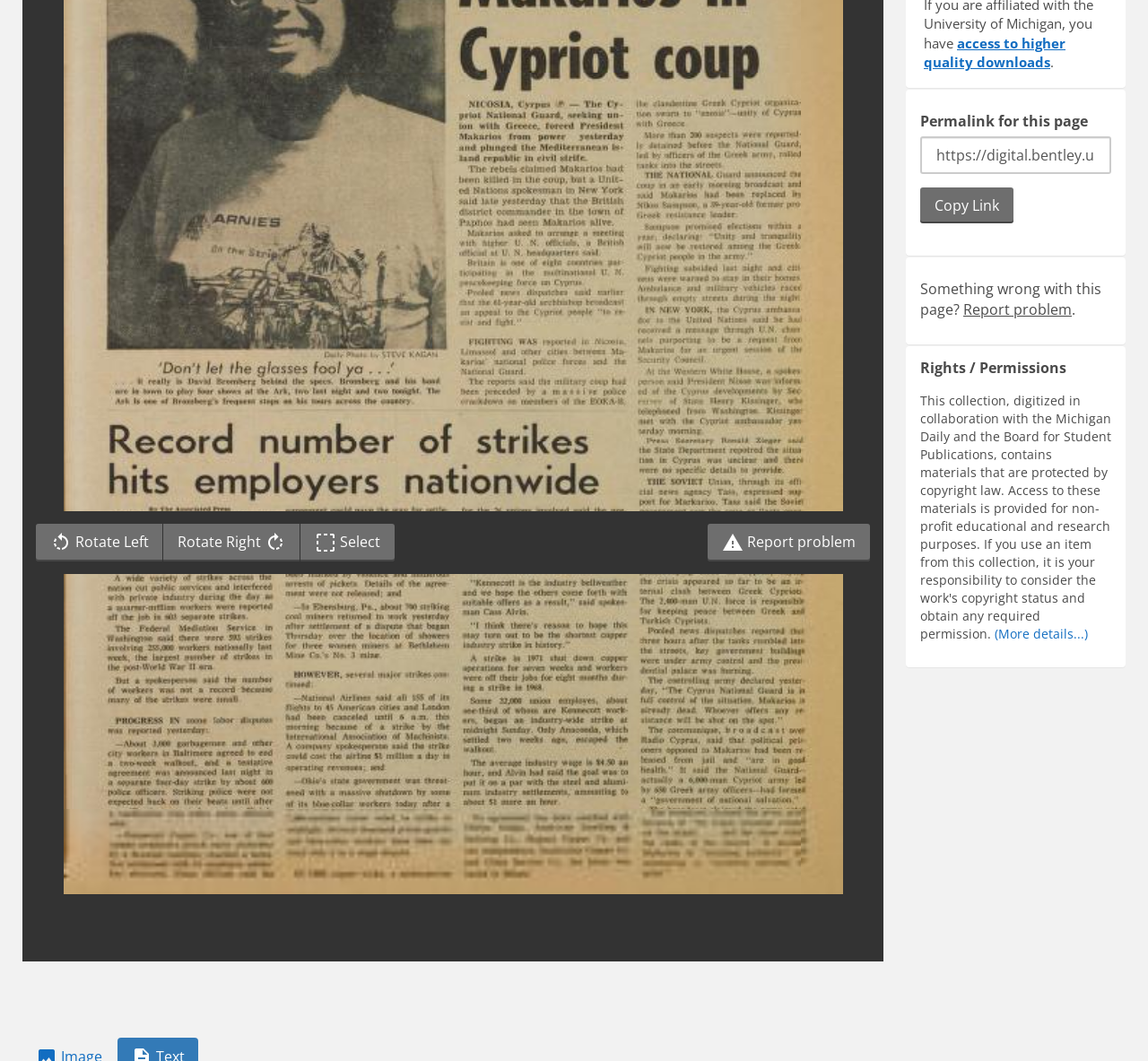Given the description of a UI element: "Toggle Select", identify the bounding box coordinates of the matching element in the webpage screenshot.

[0.261, 0.494, 0.344, 0.529]